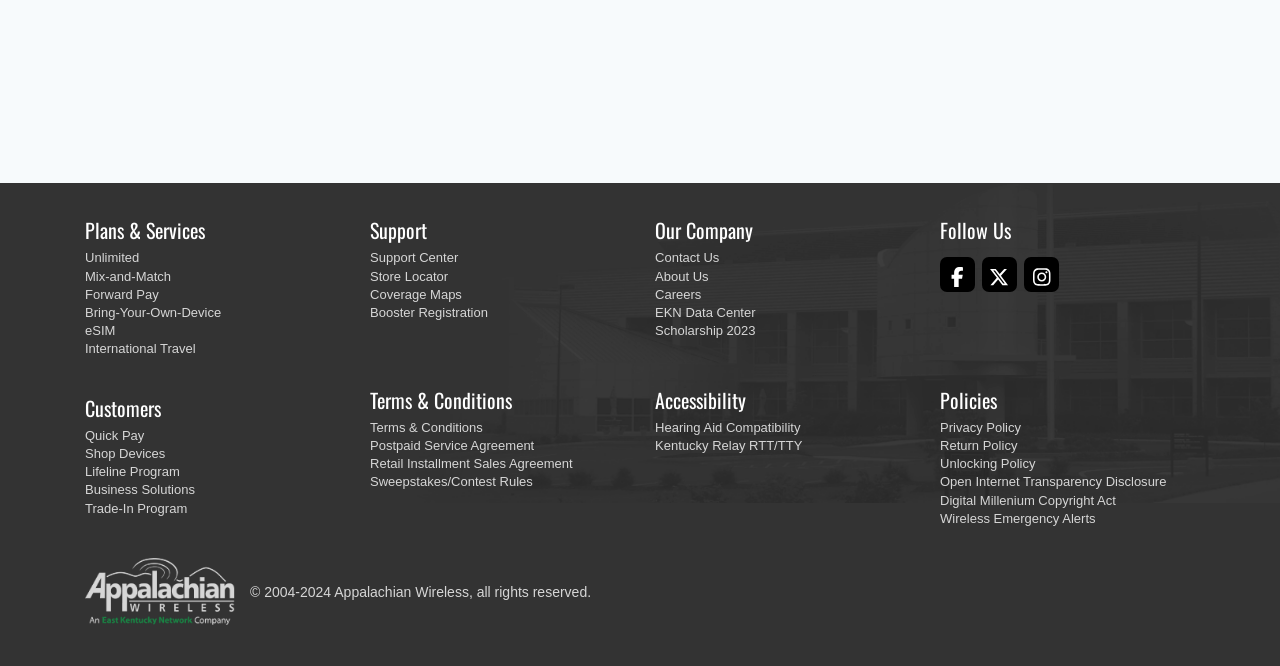Identify the bounding box for the element characterized by the following description: "Retail Installment Sales Agreement".

[0.289, 0.685, 0.447, 0.707]